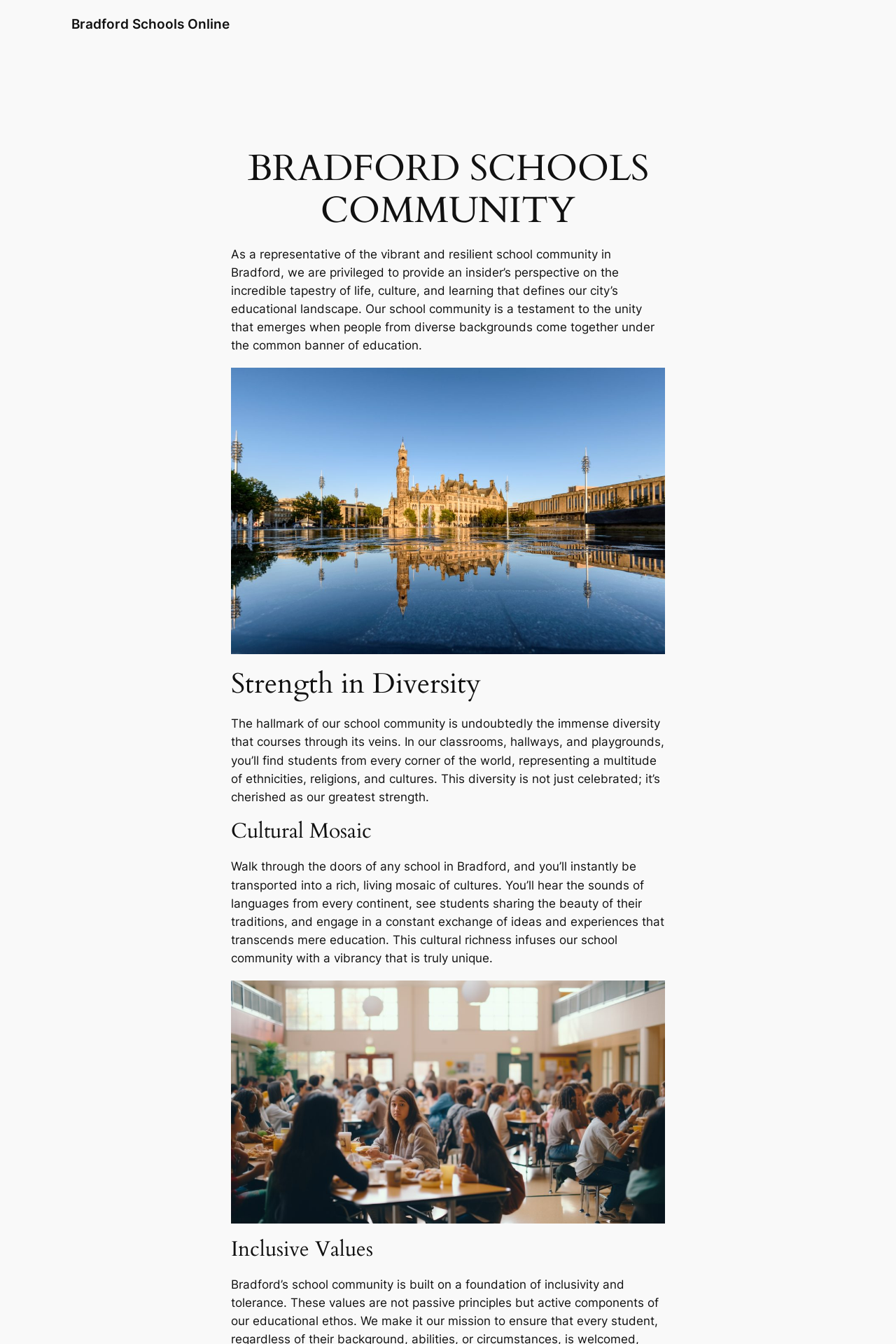Respond to the following question with a brief word or phrase:
What is the main theme of the school community?

Diversity